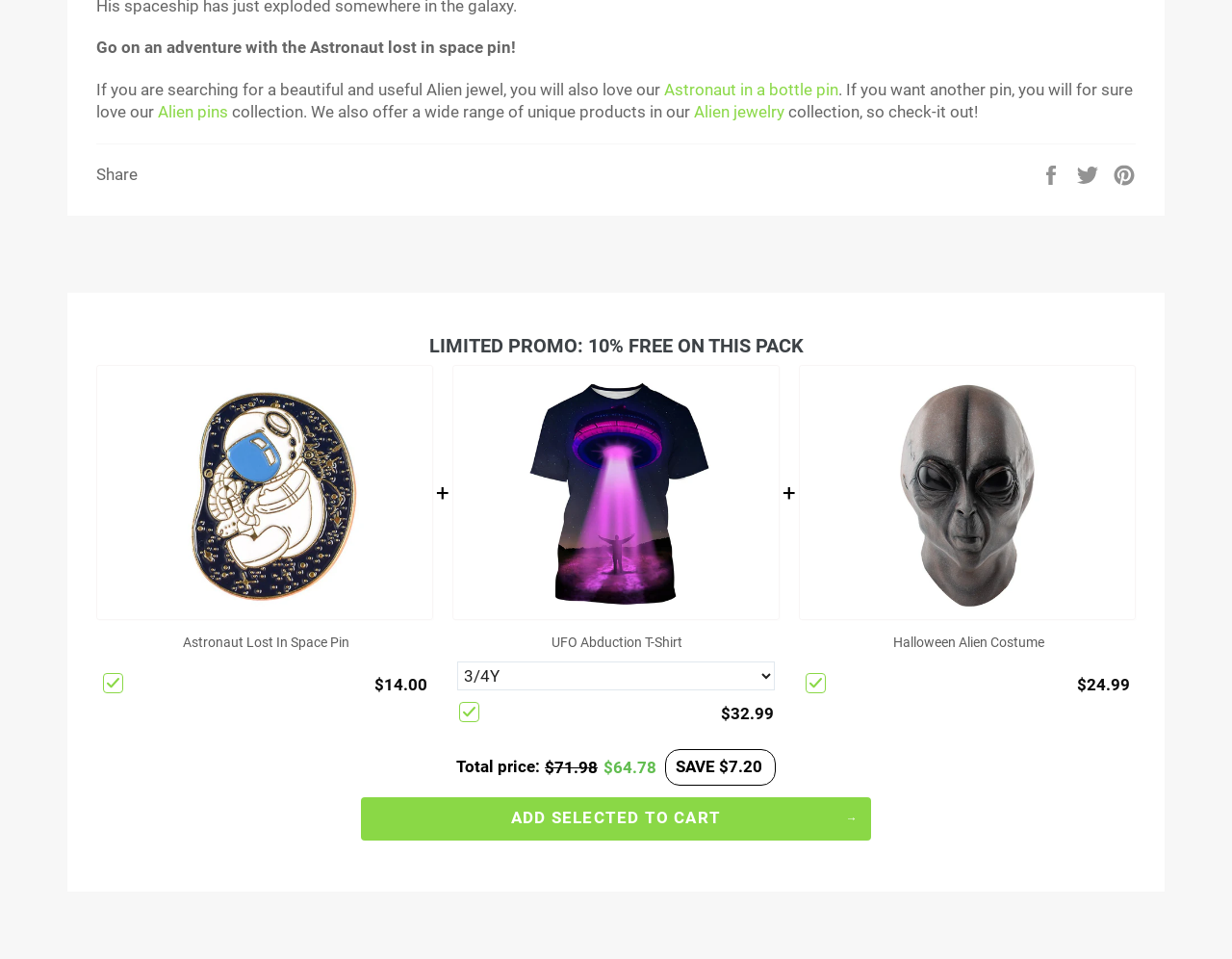Can you pinpoint the bounding box coordinates for the clickable element required for this instruction: "Visit Simon Graham's homepage"? The coordinates should be four float numbers between 0 and 1, i.e., [left, top, right, bottom].

None